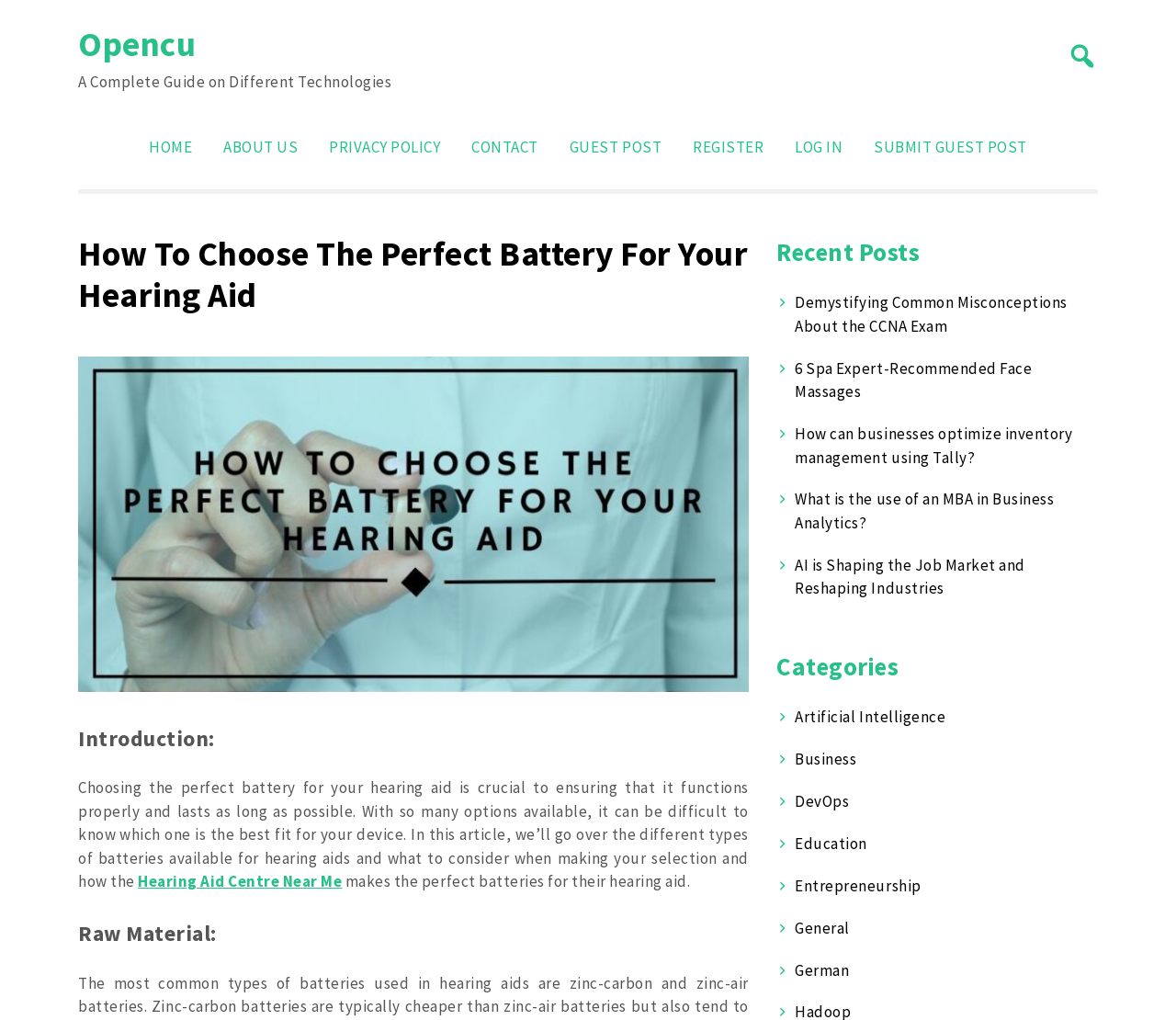Can you find the bounding box coordinates for the element to click on to achieve the instruction: "Click the 'HOME' link"?

[0.113, 0.126, 0.177, 0.164]